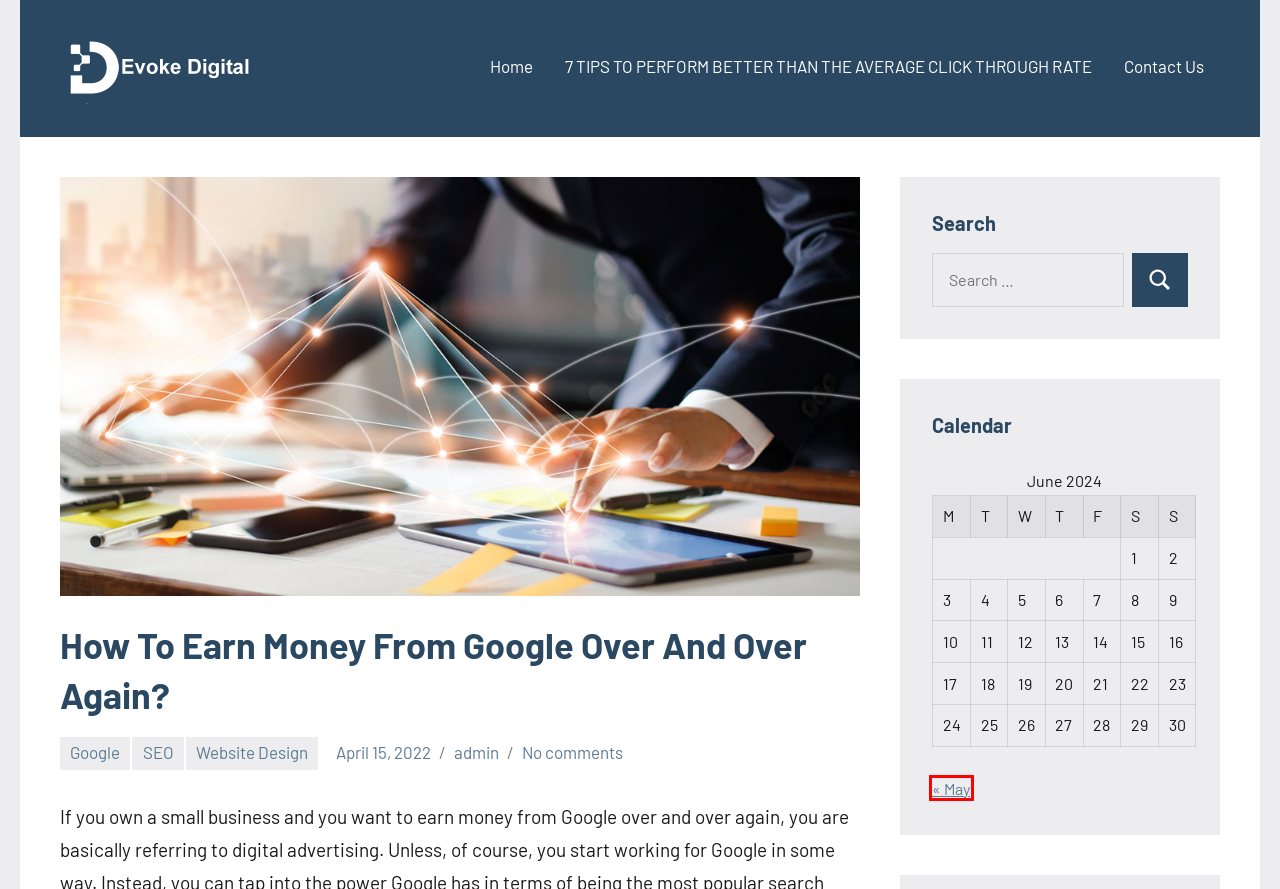You have a screenshot of a webpage where a red bounding box highlights a specific UI element. Identify the description that best matches the resulting webpage after the highlighted element is clicked. The choices are:
A. 7 TIPS TO PERFORM BETTER THAN THE AVERAGE CLICK THROUGH RATE – Evoke Digital
B. Google – Evoke Digital
C. admin – Evoke Digital
D. Contact Us – Evoke Digital
E. May 2023 – Evoke Digital
F. Evoke Digital – Digital World
G. SEO – Evoke Digital
H. Website Design – Evoke Digital

E